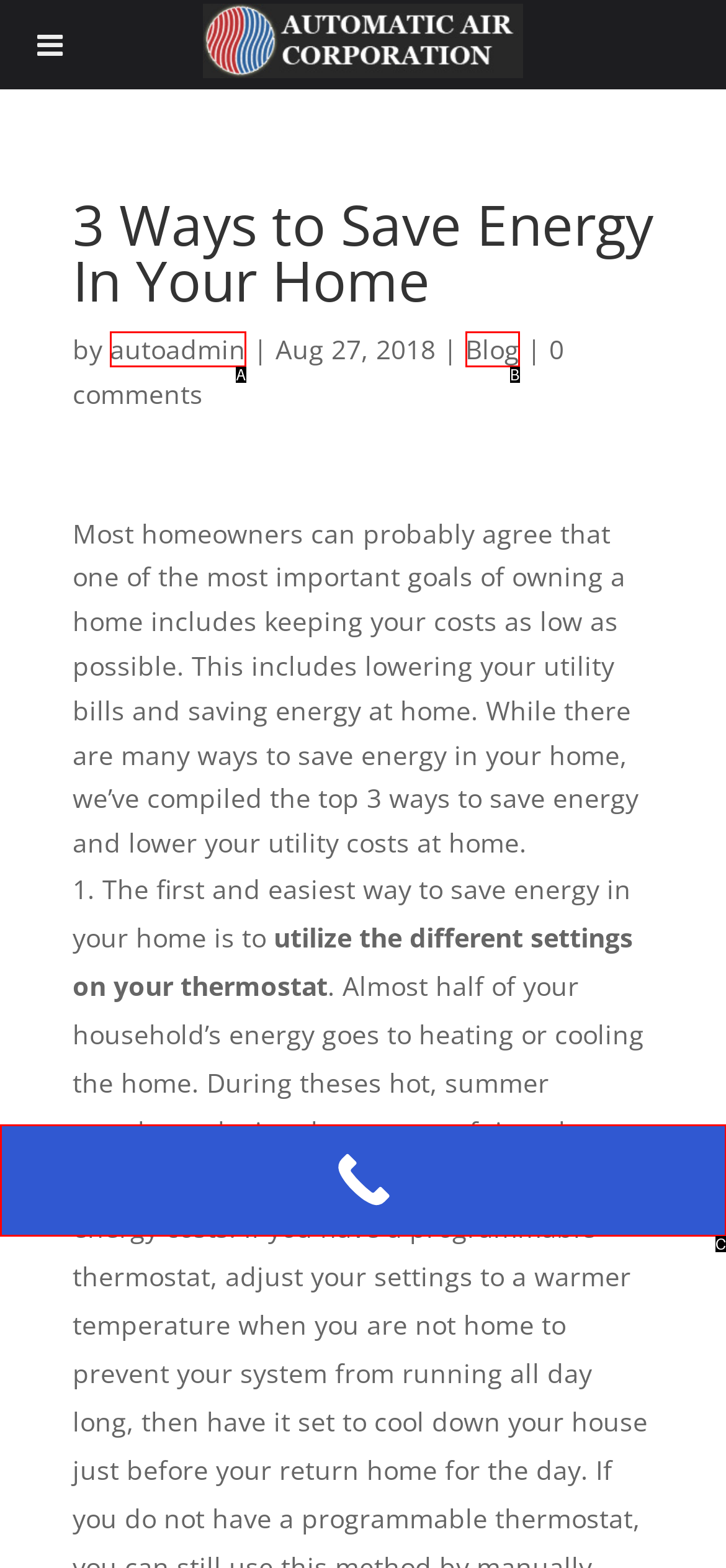Given the description: parent_node: 502-583-1759 aria-label="Call Now Button", identify the HTML element that fits best. Respond with the letter of the correct option from the choices.

C